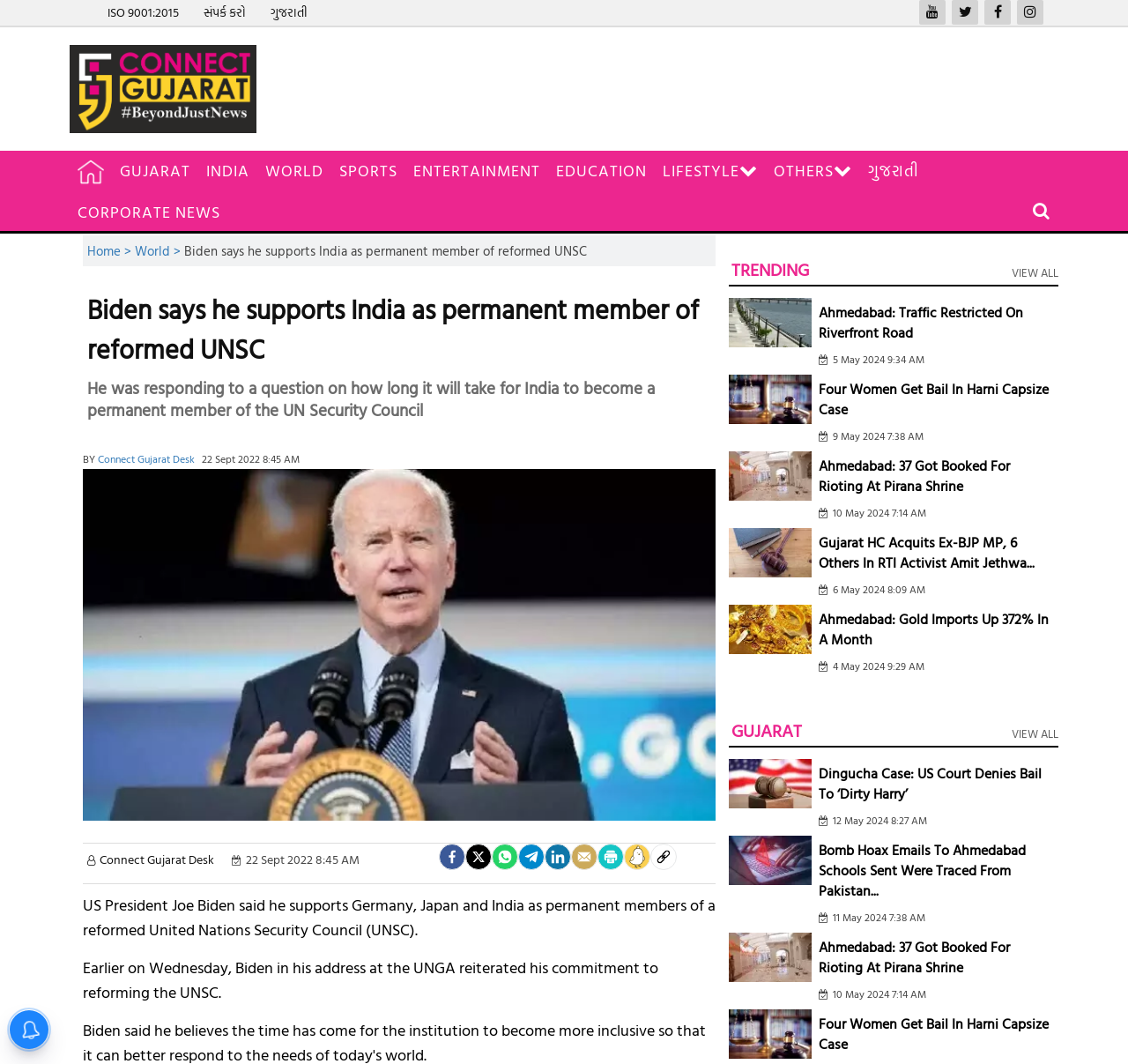How many news articles are listed under the TRENDING section?
From the screenshot, provide a brief answer in one word or phrase.

5